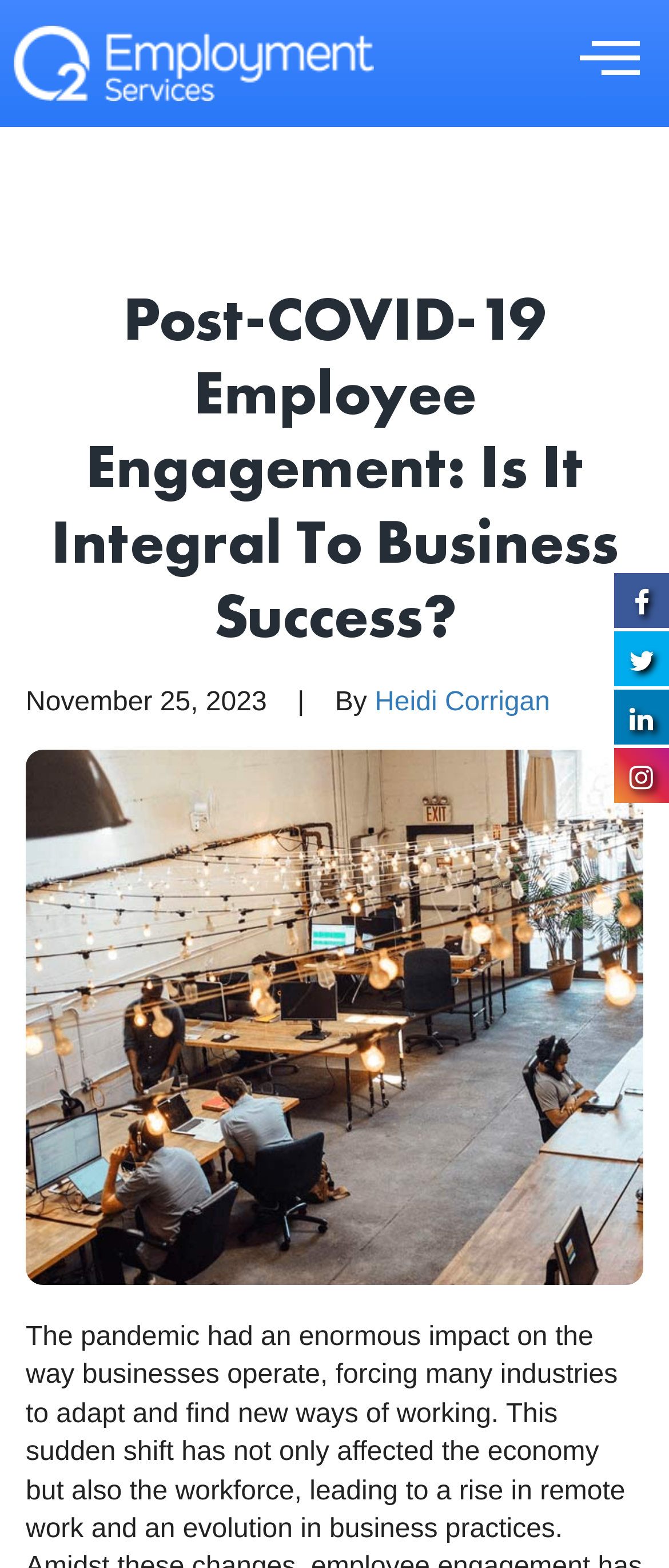How many social media links are there?
Could you please answer the question thoroughly and with as much detail as possible?

I found the number of social media links by counting the link elements with the bounding box coordinates [0.918, 0.363, 1.0, 0.4], [0.918, 0.4, 1.0, 0.438], [0.918, 0.438, 1.0, 0.475], and [0.918, 0.475, 1.0, 0.512], which contain the social media icons.